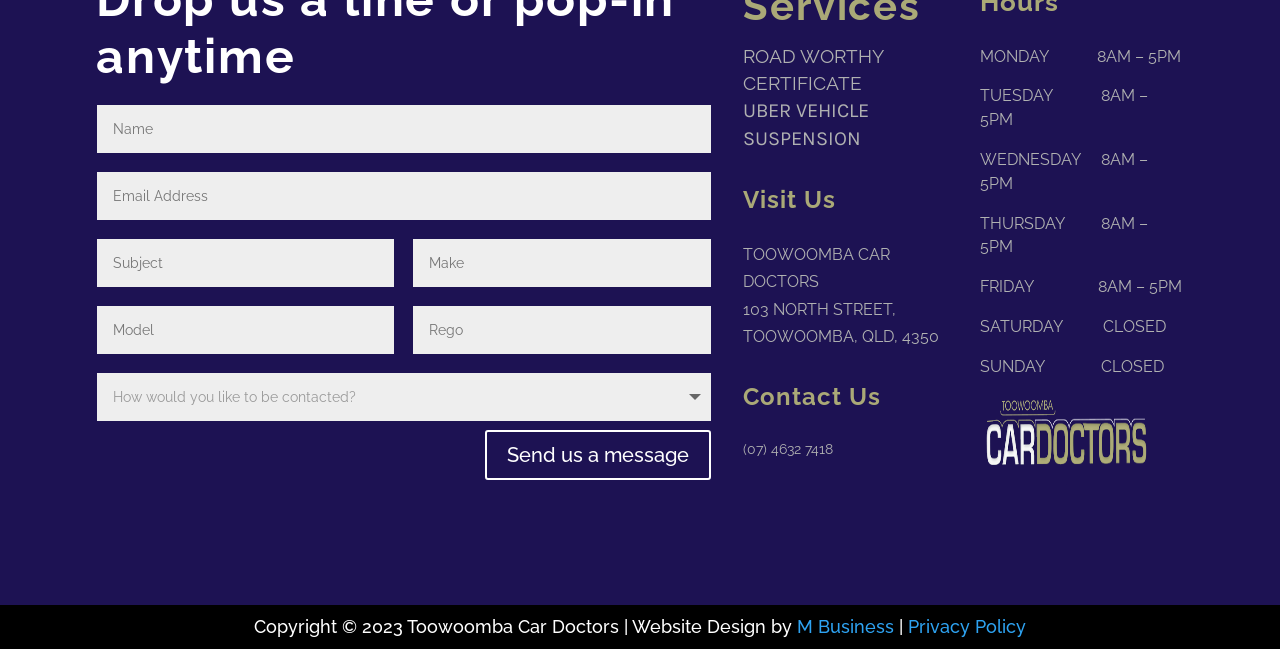Please identify the bounding box coordinates for the region that you need to click to follow this instruction: "Call the phone number".

[0.581, 0.68, 0.651, 0.704]